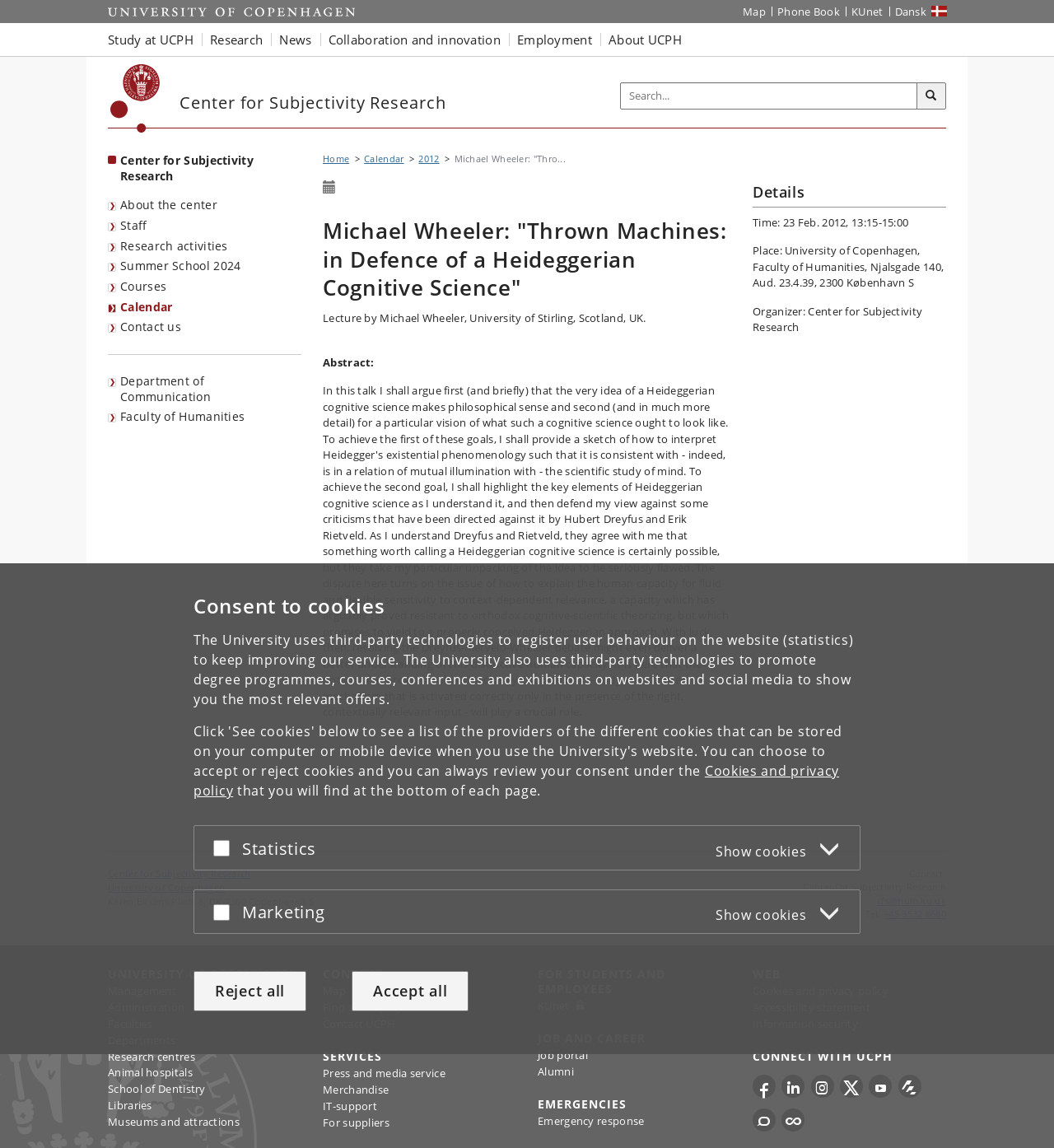What is the phone number of the Center for Subjectivity Research?
Please provide a detailed and thorough answer to the question.

I found the answer by looking at the contact section where it says 'Tel: +45 3532 8680' which indicates the phone number of the Center for Subjectivity Research.